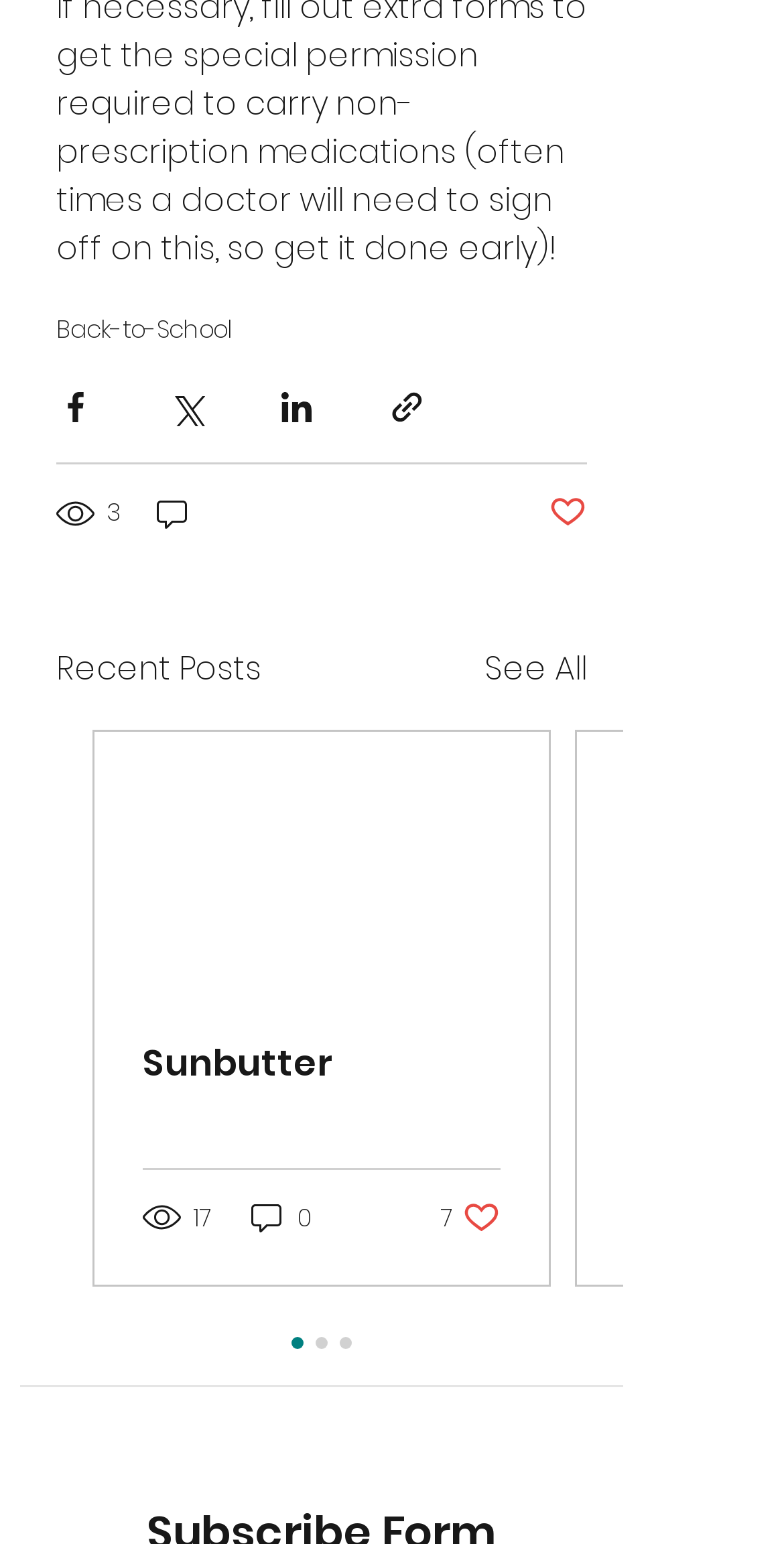Find and provide the bounding box coordinates for the UI element described with: "Post not marked as liked".

[0.7, 0.319, 0.749, 0.346]